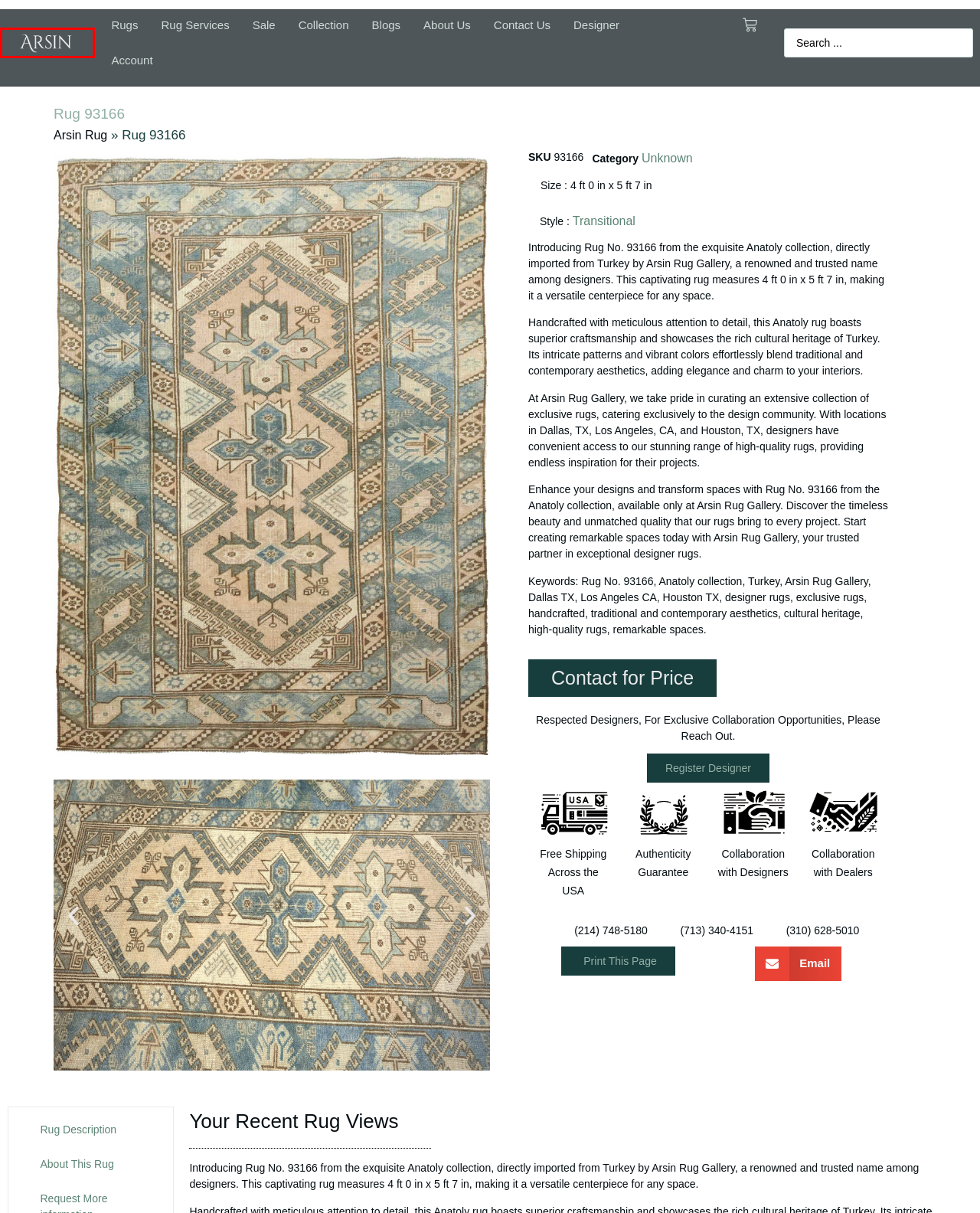You are provided a screenshot of a webpage featuring a red bounding box around a UI element. Choose the webpage description that most accurately represents the new webpage after clicking the element within the red bounding box. Here are the candidates:
A. Unknown Archives - Arsin Rug Gallery
B. About Us - Arsin Rug Gallery
C. Contact Us - Arsin Rug Gallery
D. My Account - Arsin Rug Gallery
E. Persian Rugs And A Variety Of Antique And Handmade International Rugs
F. Handmade Rug Sale - Discount Rug Outlet
G. Register Designer - Arsin Rug Gallery
H. Blogs - Arsin Rug Gallery About Persian Rugs And Oriental Carpets | Arsin Rug Gallery

E